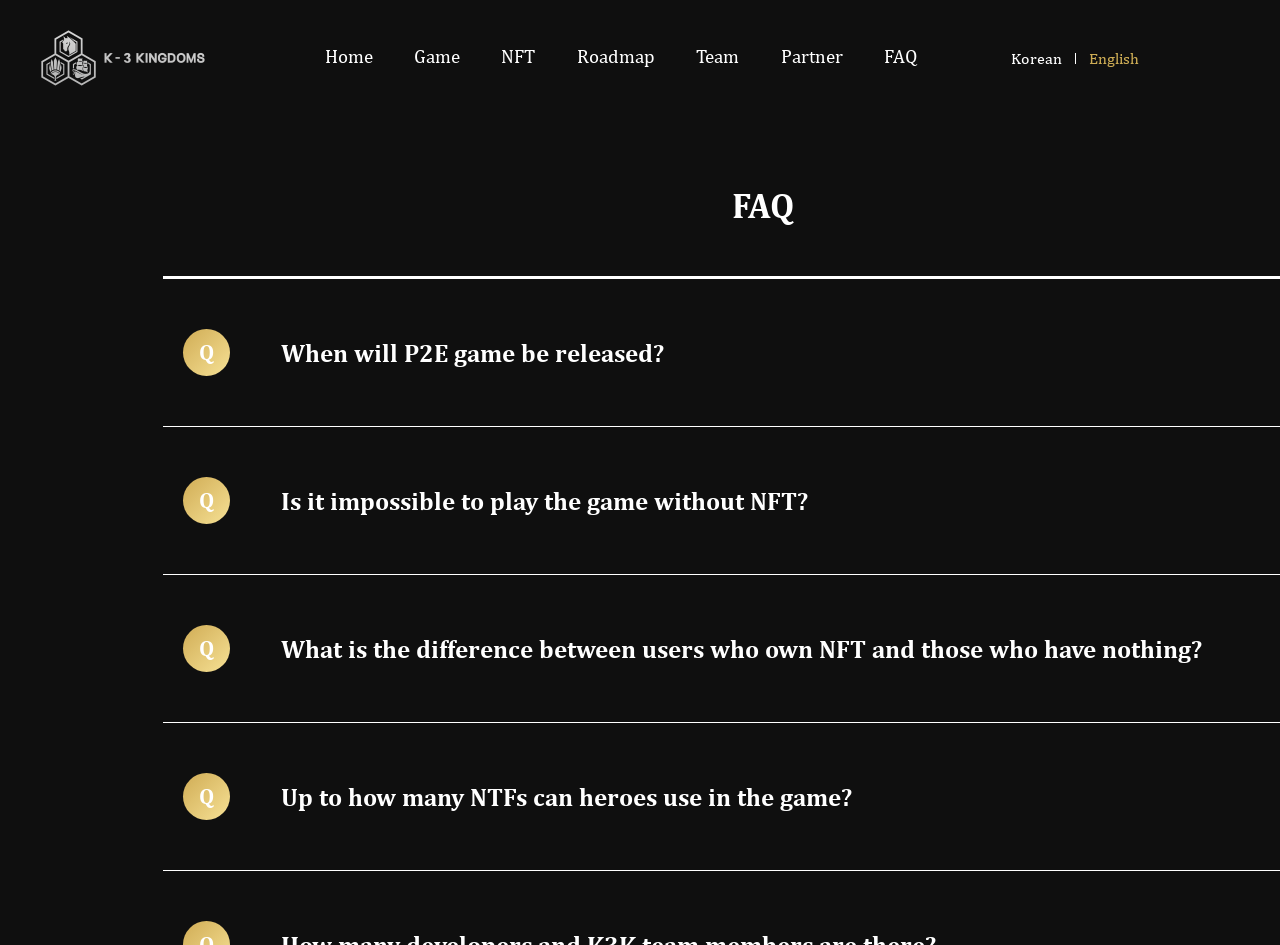Please pinpoint the bounding box coordinates for the region I should click to adhere to this instruction: "learn about the game".

[0.323, 0.048, 0.359, 0.071]